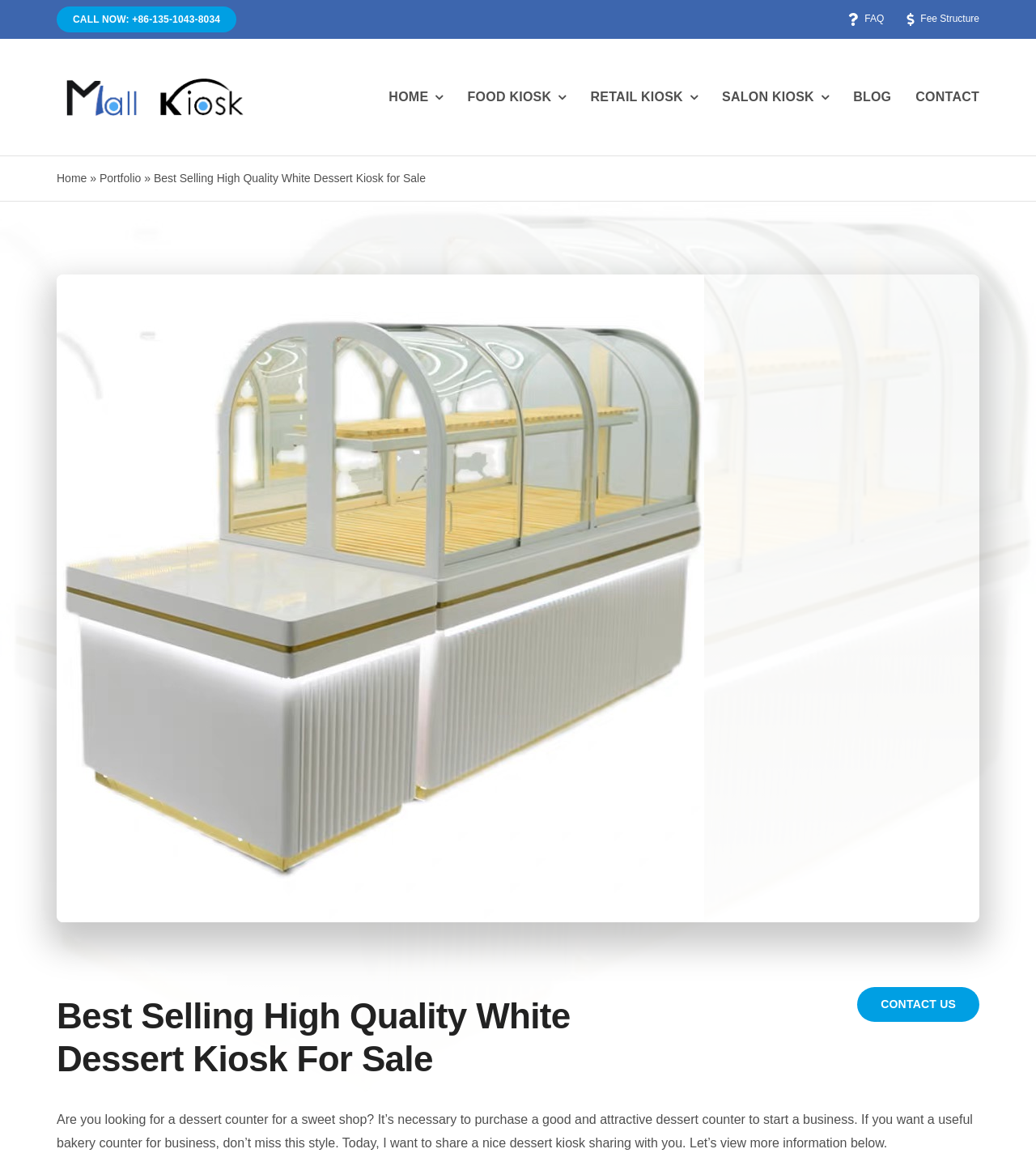Identify the bounding box coordinates of the section to be clicked to complete the task described by the following instruction: "Call the phone number". The coordinates should be four float numbers between 0 and 1, formatted as [left, top, right, bottom].

[0.055, 0.006, 0.228, 0.028]